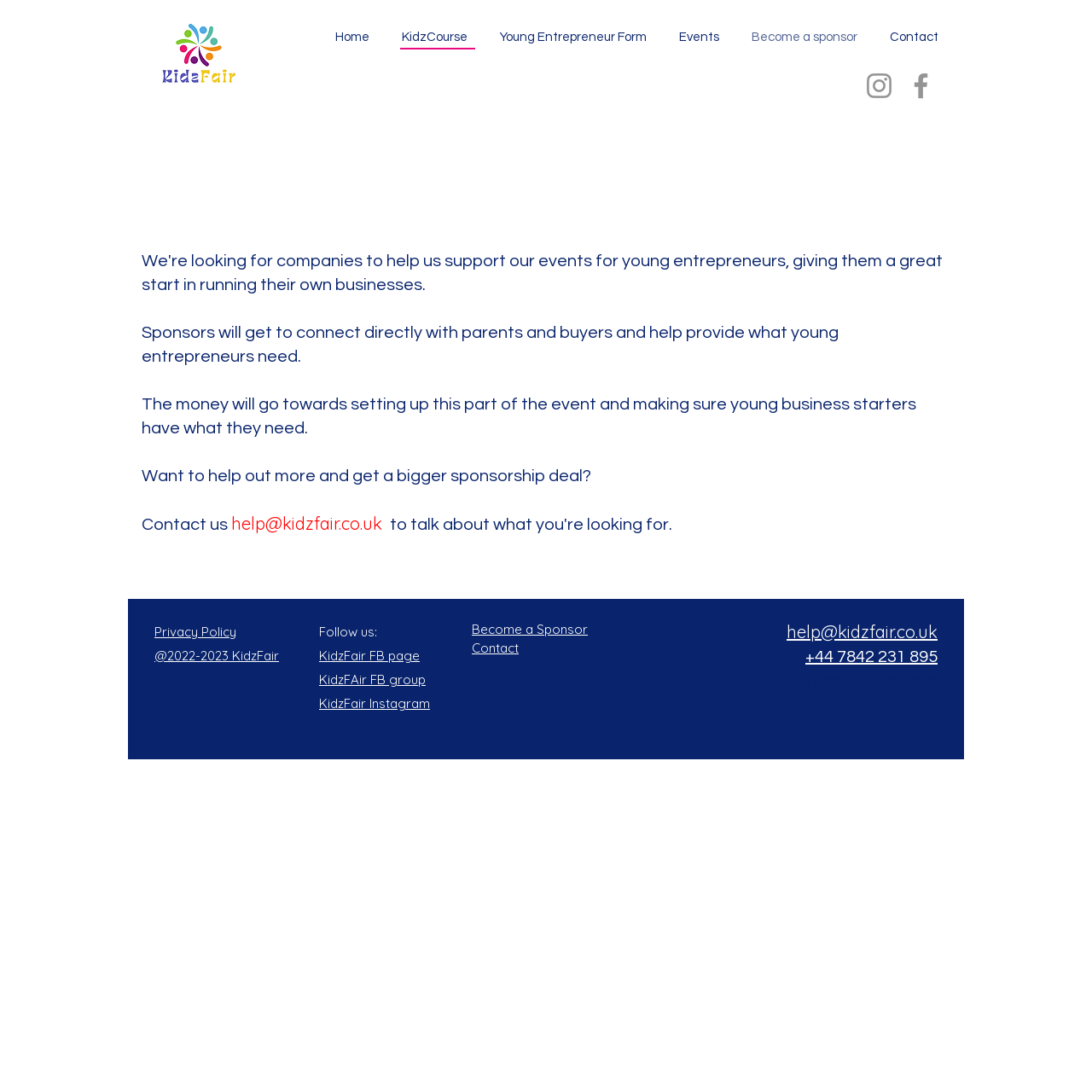What social media platforms does KidzFair have?
Can you provide a detailed and comprehensive answer to the question?

I inferred this answer by looking at the social media links at the top of the webpage, which include Instagram and Facebook icons.